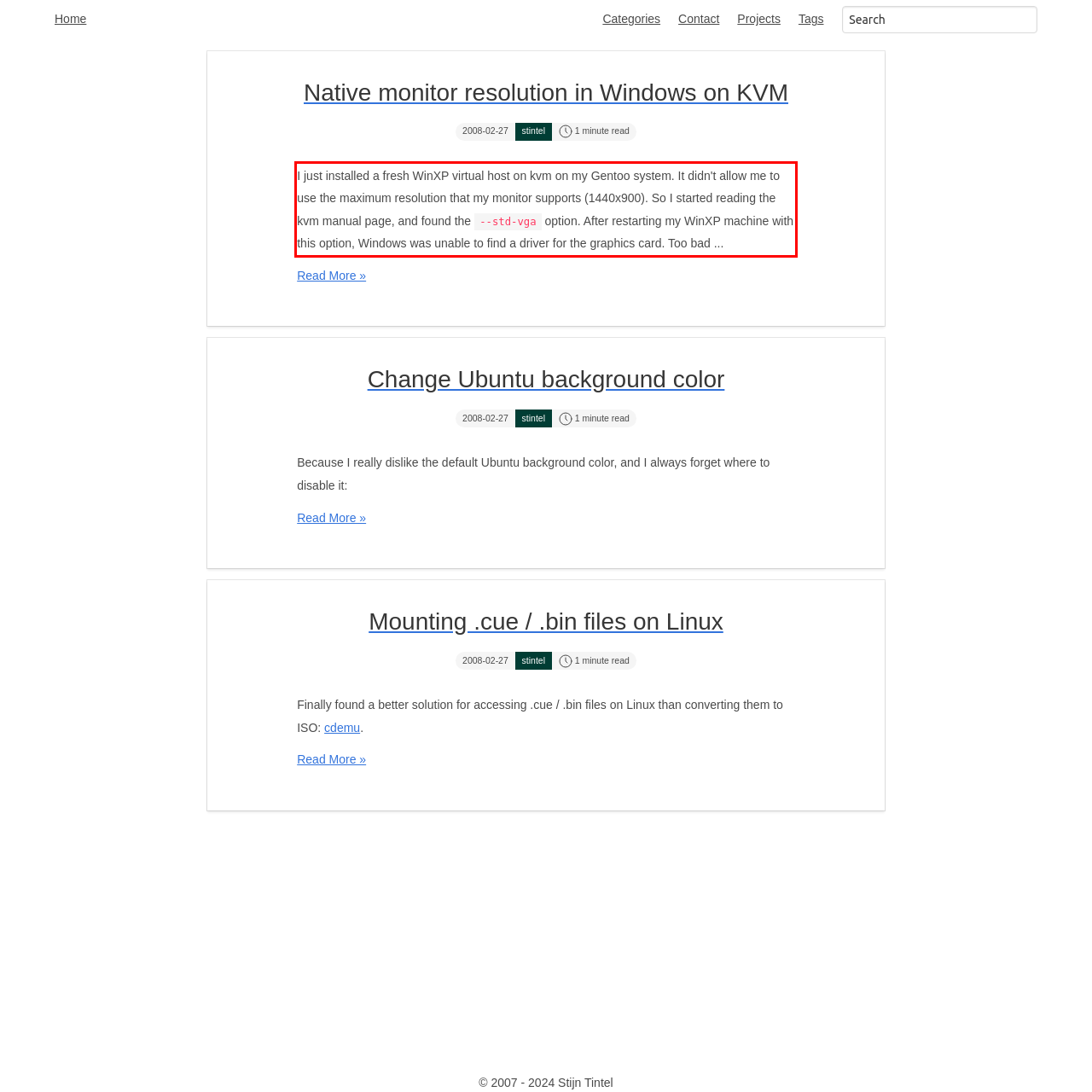You are provided with a screenshot of a webpage that includes a UI element enclosed in a red rectangle. Extract the text content inside this red rectangle.

I just installed a fresh WinXP virtual host on kvm on my Gentoo system. It didn't allow me to use the maximum resolution that my monitor supports (1440x900). So I started reading the kvm manual page, and found the --std-vga option. After restarting my WinXP machine with this option, Windows was unable to find a driver for the graphics card. Too bad ...